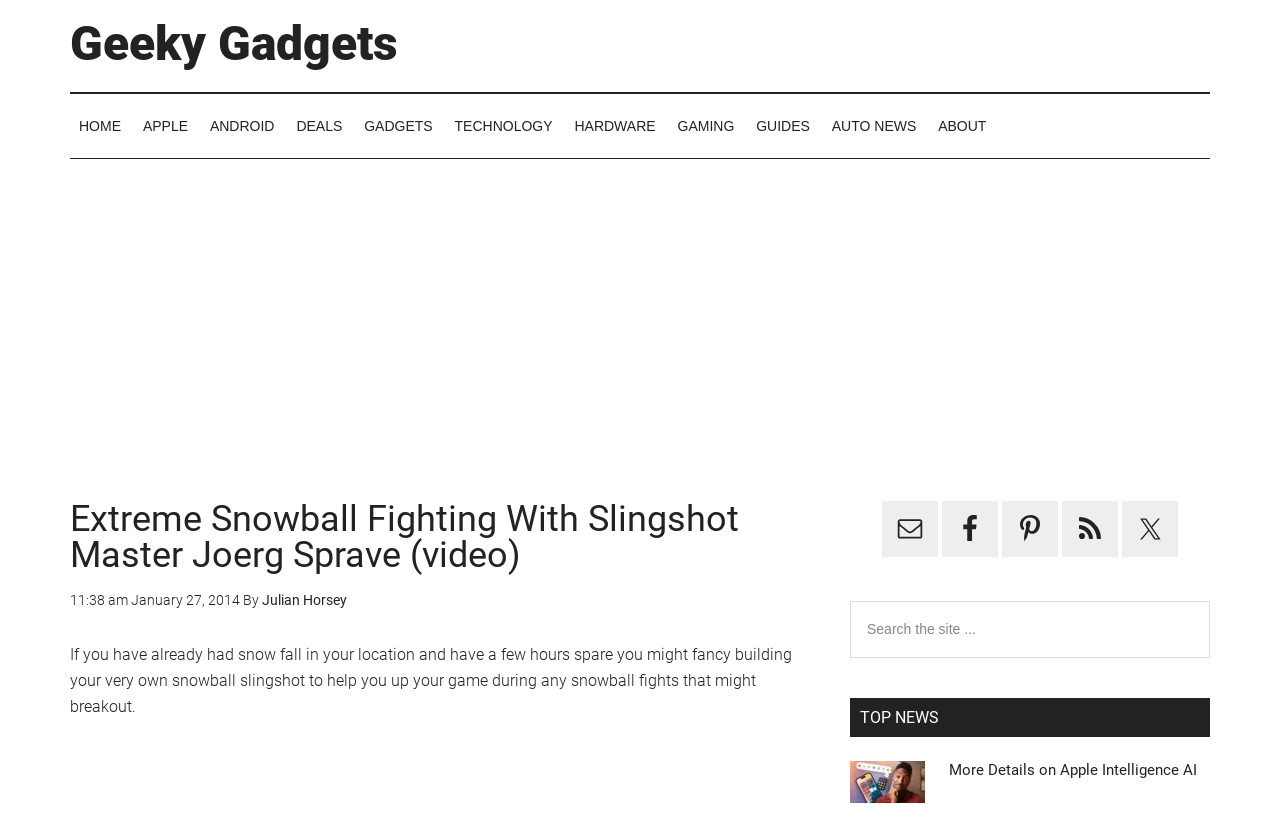Please reply to the following question with a single word or a short phrase:
What is the title of the top news article?

More Details on Apple Intelligence AI